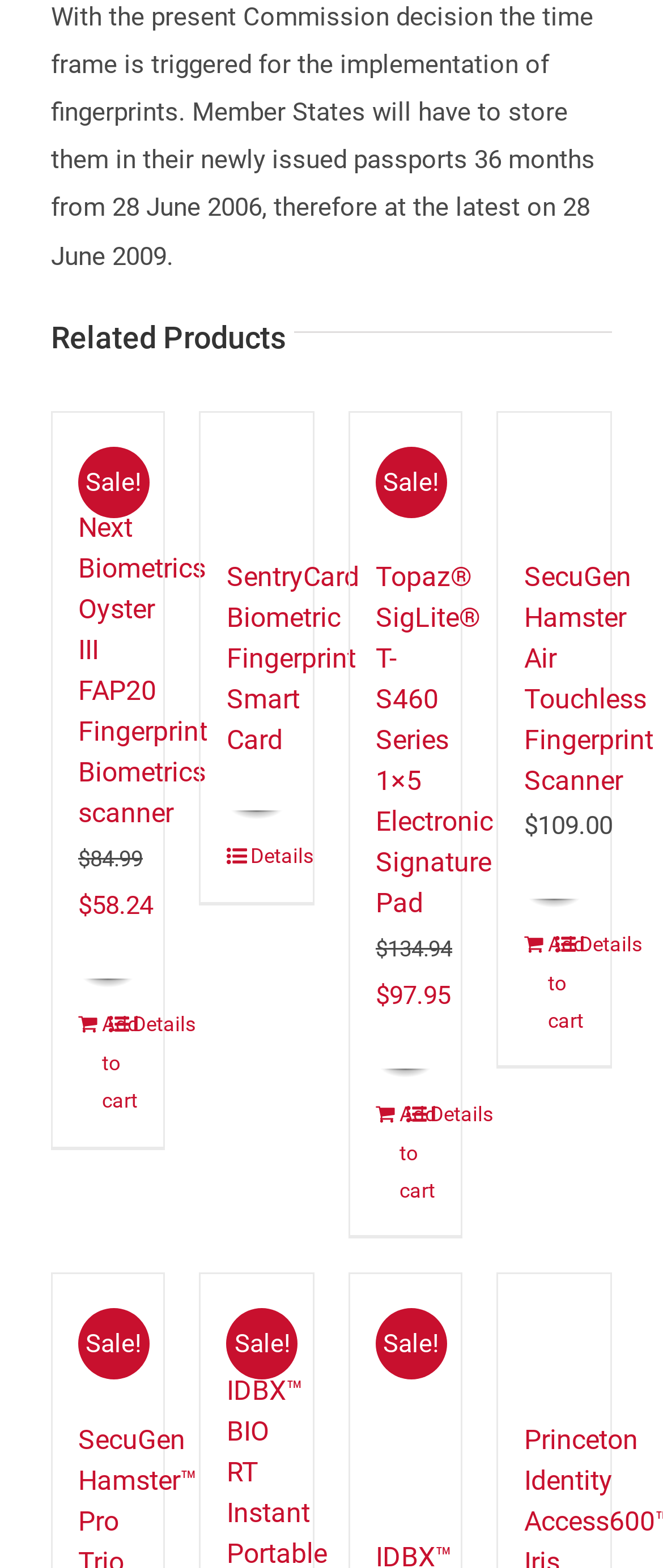Please identify the bounding box coordinates of the clickable area that will fulfill the following instruction: "Click on the 'SentryCard Biometric Fingerprint Smart Card' link". The coordinates should be in the format of four float numbers between 0 and 1, i.e., [left, top, right, bottom].

[0.304, 0.263, 0.472, 0.334]